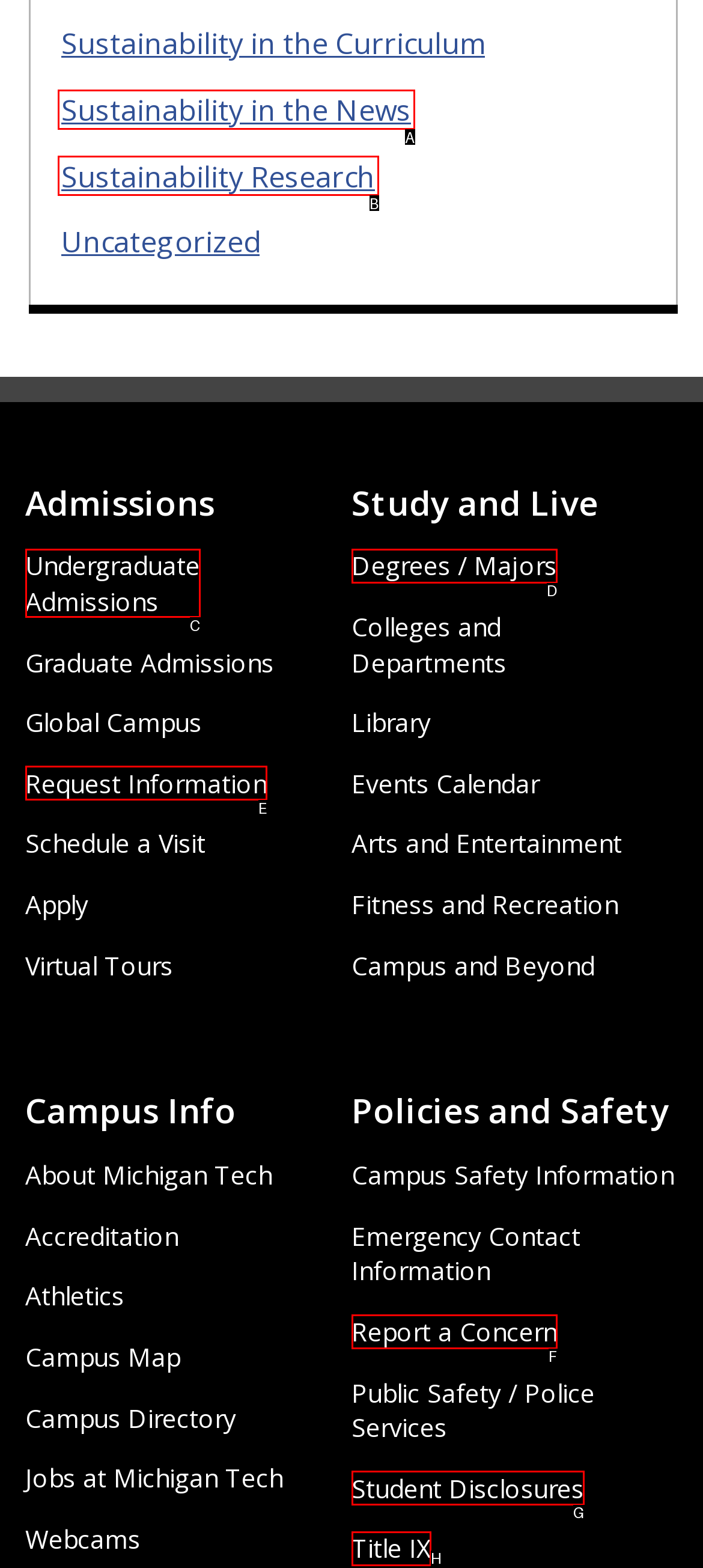What option should I click on to execute the task: Learn about Undergraduate Admissions? Give the letter from the available choices.

C